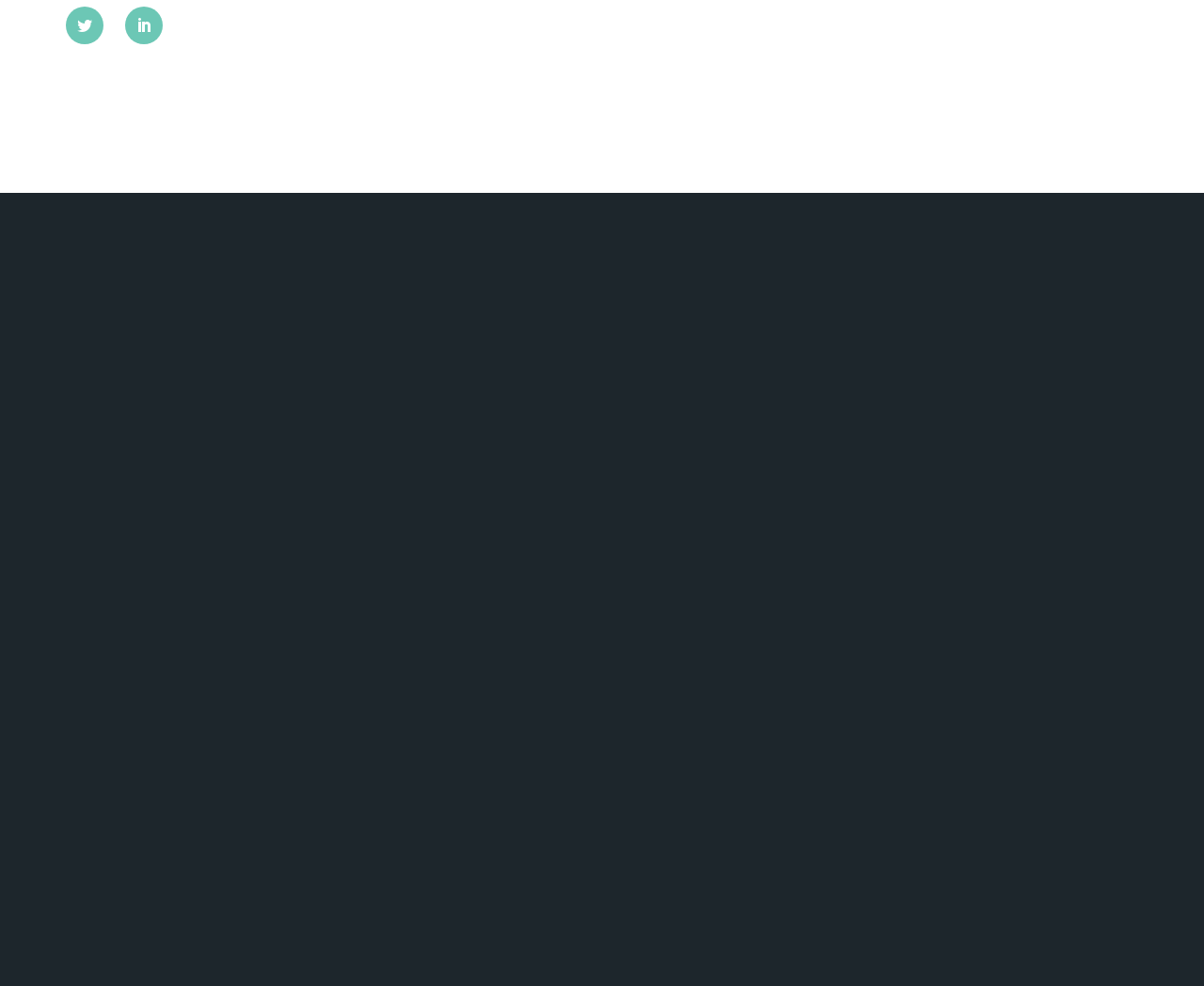Answer the question below with a single word or a brief phrase: 
How many links are there in the main menu?

5